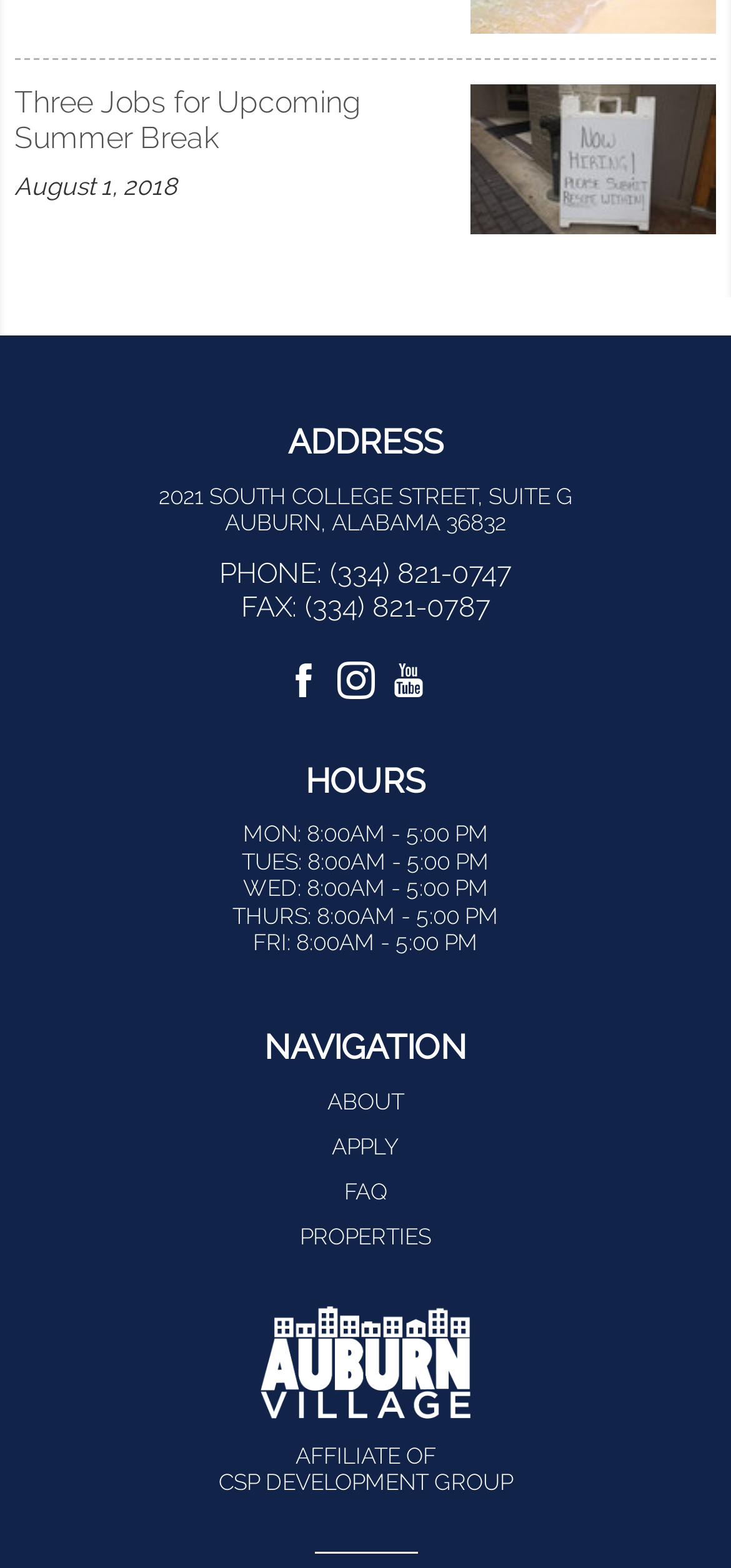Identify the bounding box of the HTML element described here: "parent_node: AFFILIATE OF title="Auburn Village"". Provide the coordinates as four float numbers between 0 and 1: [left, top, right, bottom].

[0.02, 0.833, 0.98, 0.909]